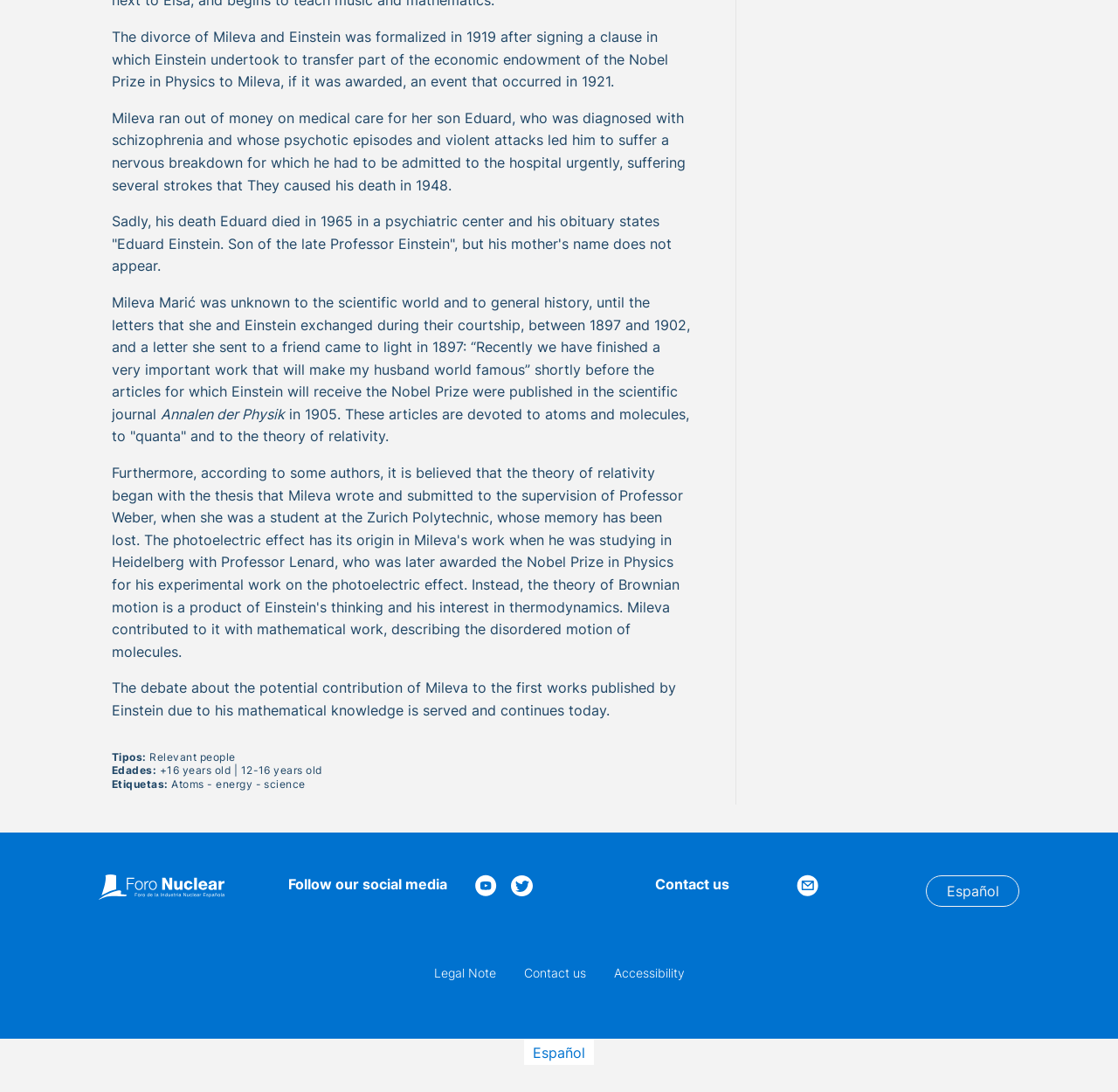What is the topic of the articles published by Einstein in 1905?
Answer the question with as much detail as you can, using the image as a reference.

According to the text, Einstein published articles in 1905 that were devoted to atoms and molecules, quanta, and the theory of relativity. This information is mentioned in the StaticText element with bounding box coordinates [0.1, 0.371, 0.616, 0.408].